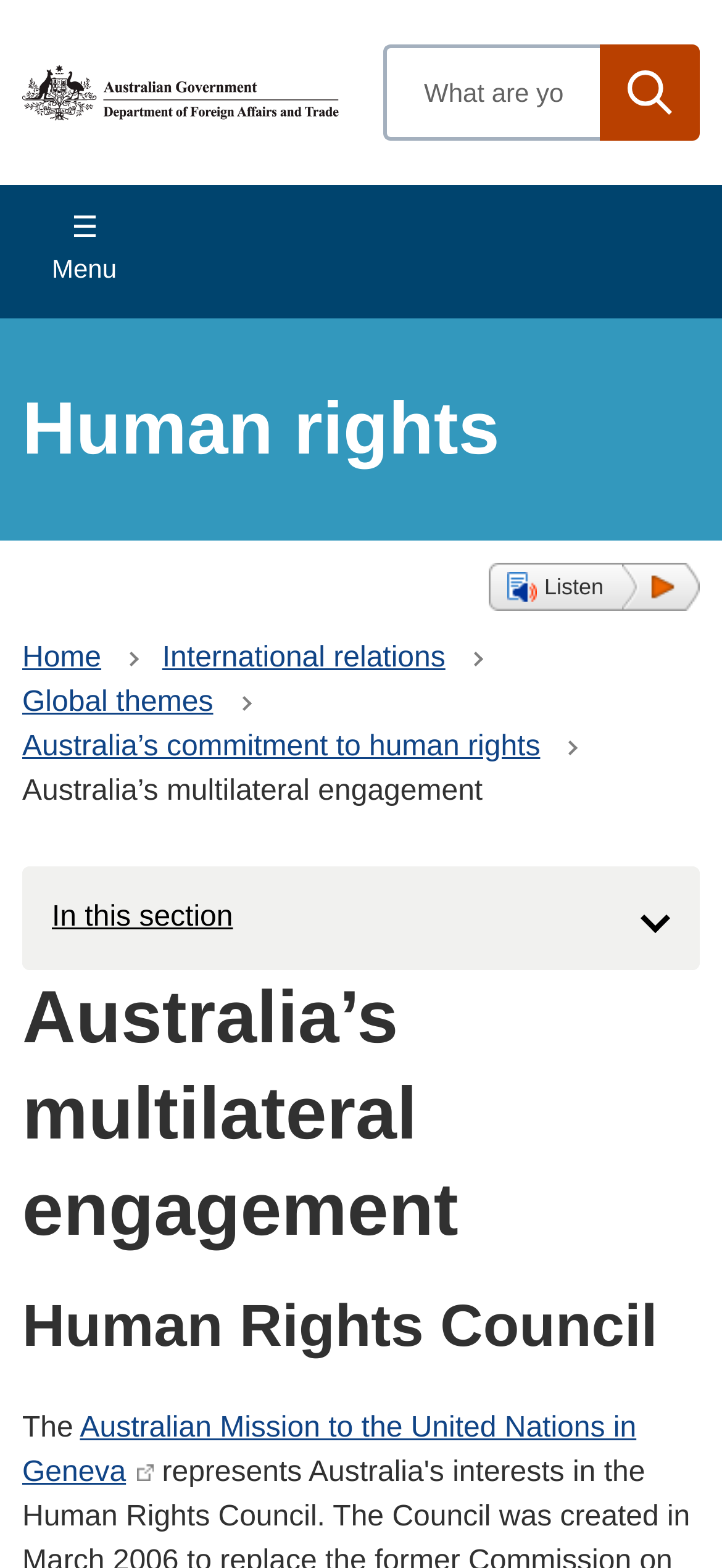Determine the bounding box coordinates of the clickable element to complete this instruction: "Open main navigation". Provide the coordinates in the format of four float numbers between 0 and 1, [left, top, right, bottom].

[0.031, 0.118, 0.203, 0.203]